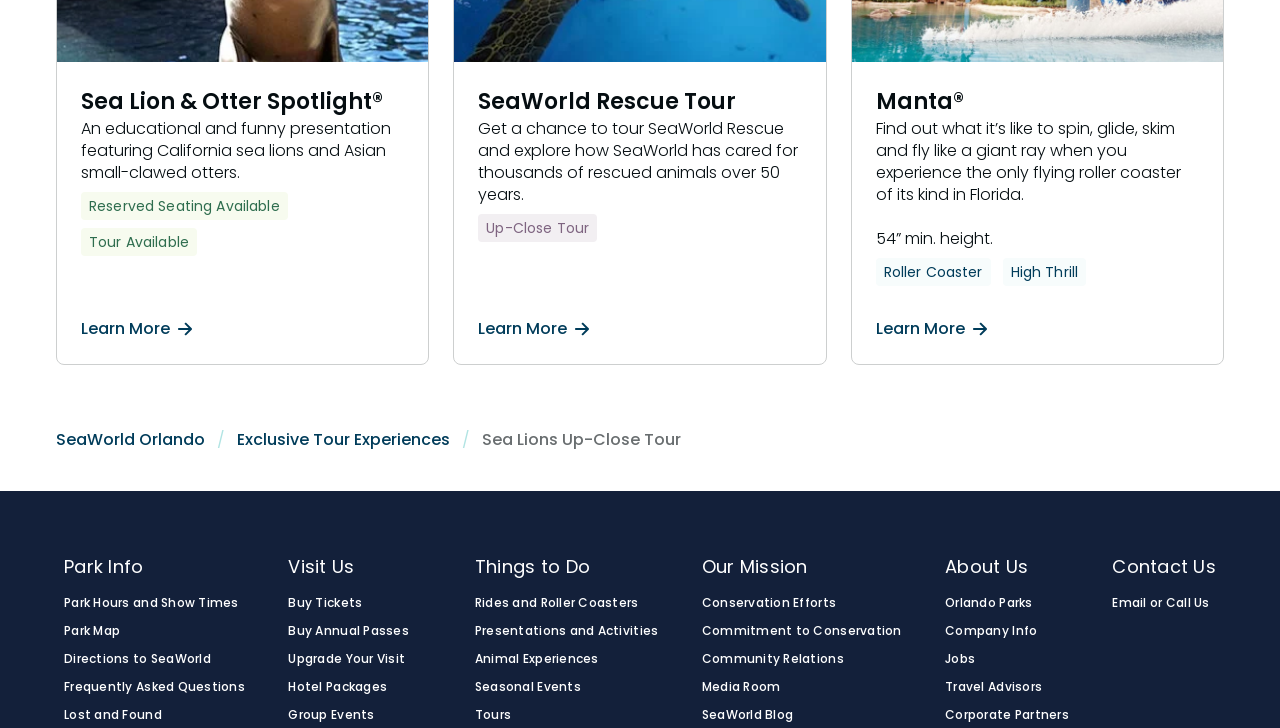What is the name of the theme park?
Look at the image and provide a short answer using one word or a phrase.

SeaWorld Orlando